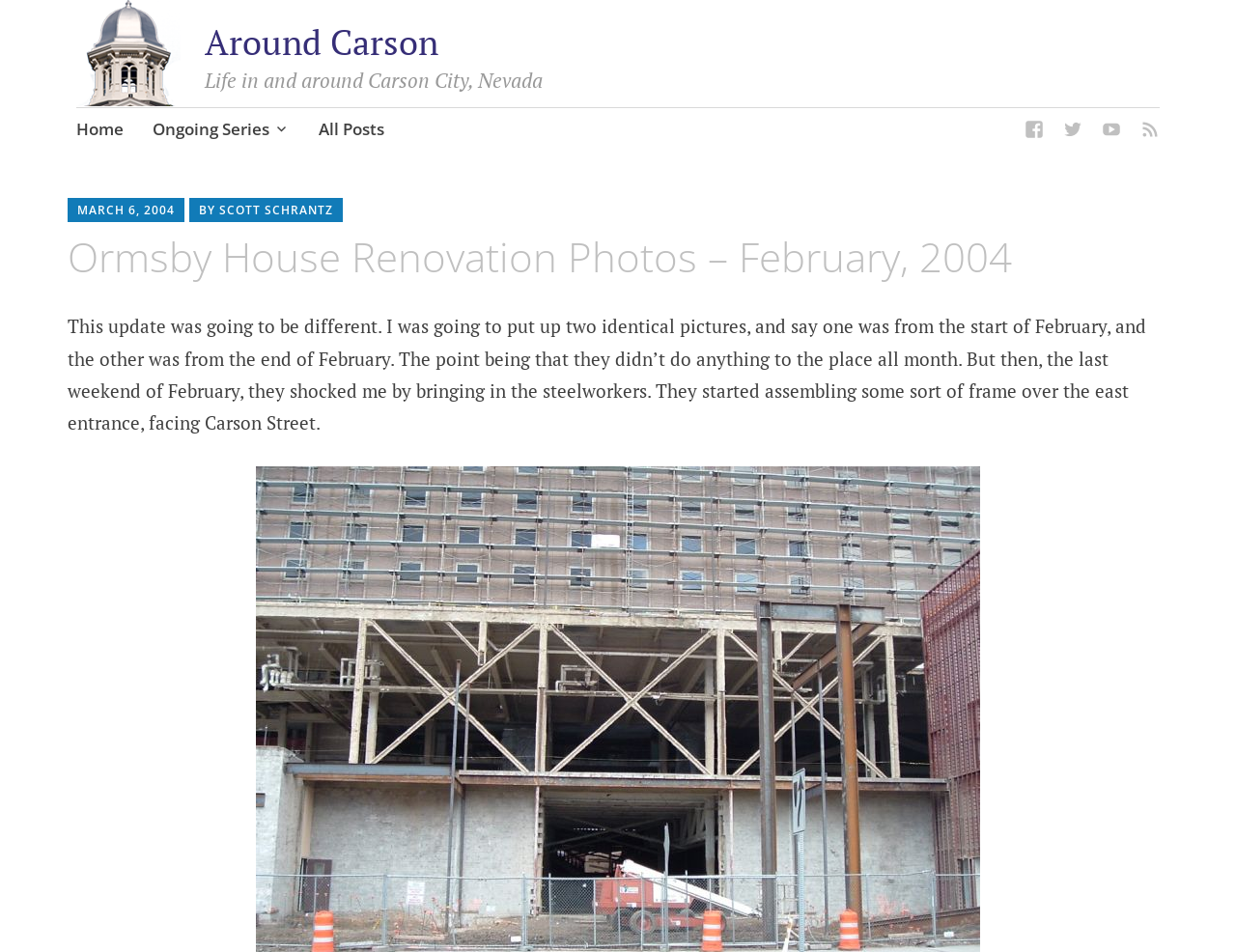Return the bounding box coordinates of the UI element that corresponds to this description: "Around Carson". The coordinates must be given as four float numbers in the range of 0 and 1, [left, top, right, bottom].

[0.166, 0.02, 0.355, 0.067]